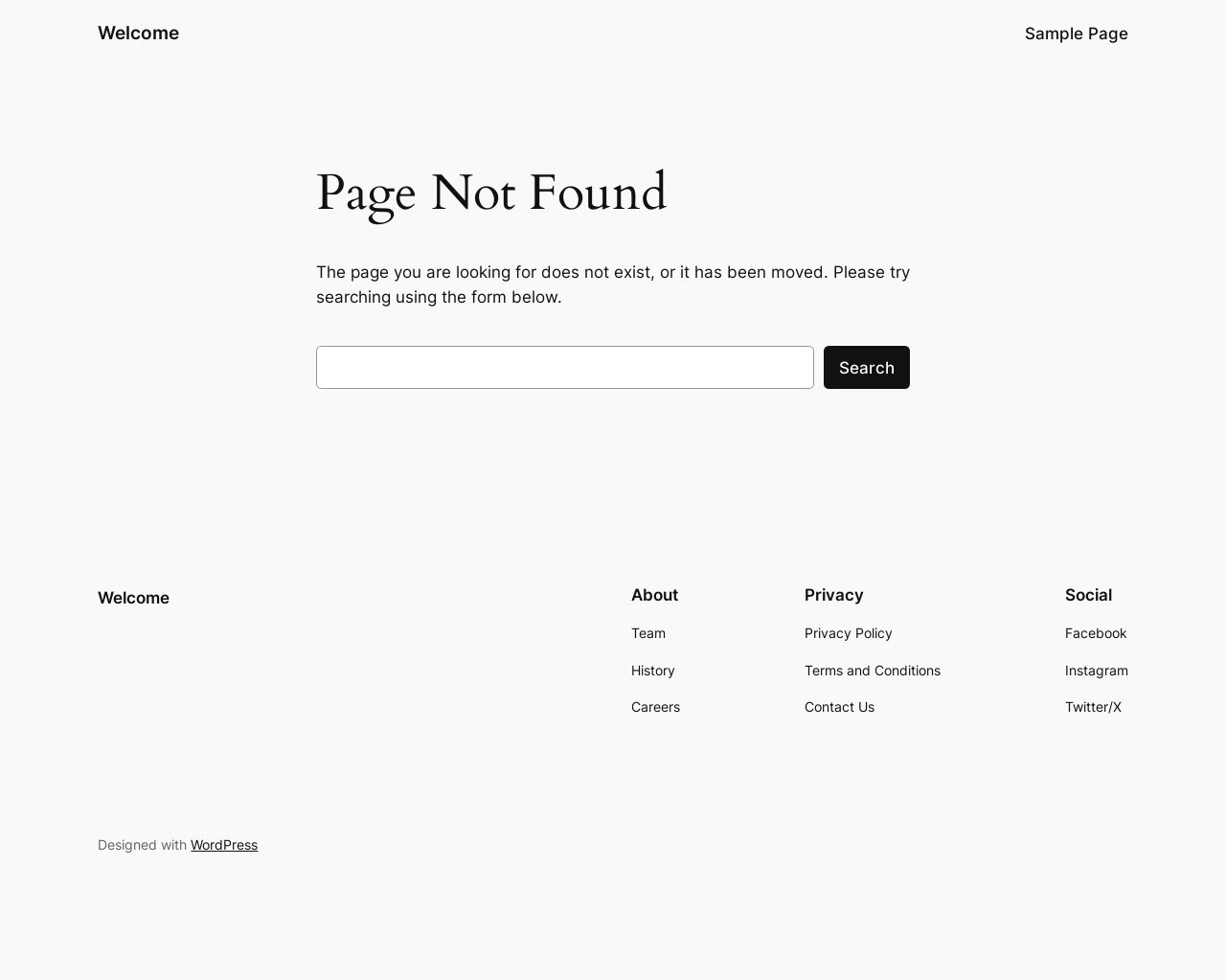Please provide a comprehensive answer to the question below using the information from the image: What is the purpose of the search box?

The search box is located below the 'Page Not Found' heading, and it has a 'Search' button next to it. This suggests that the search box is intended for users to search for a page that they are looking for, especially since the page they are currently on is a 'Page Not Found' page.